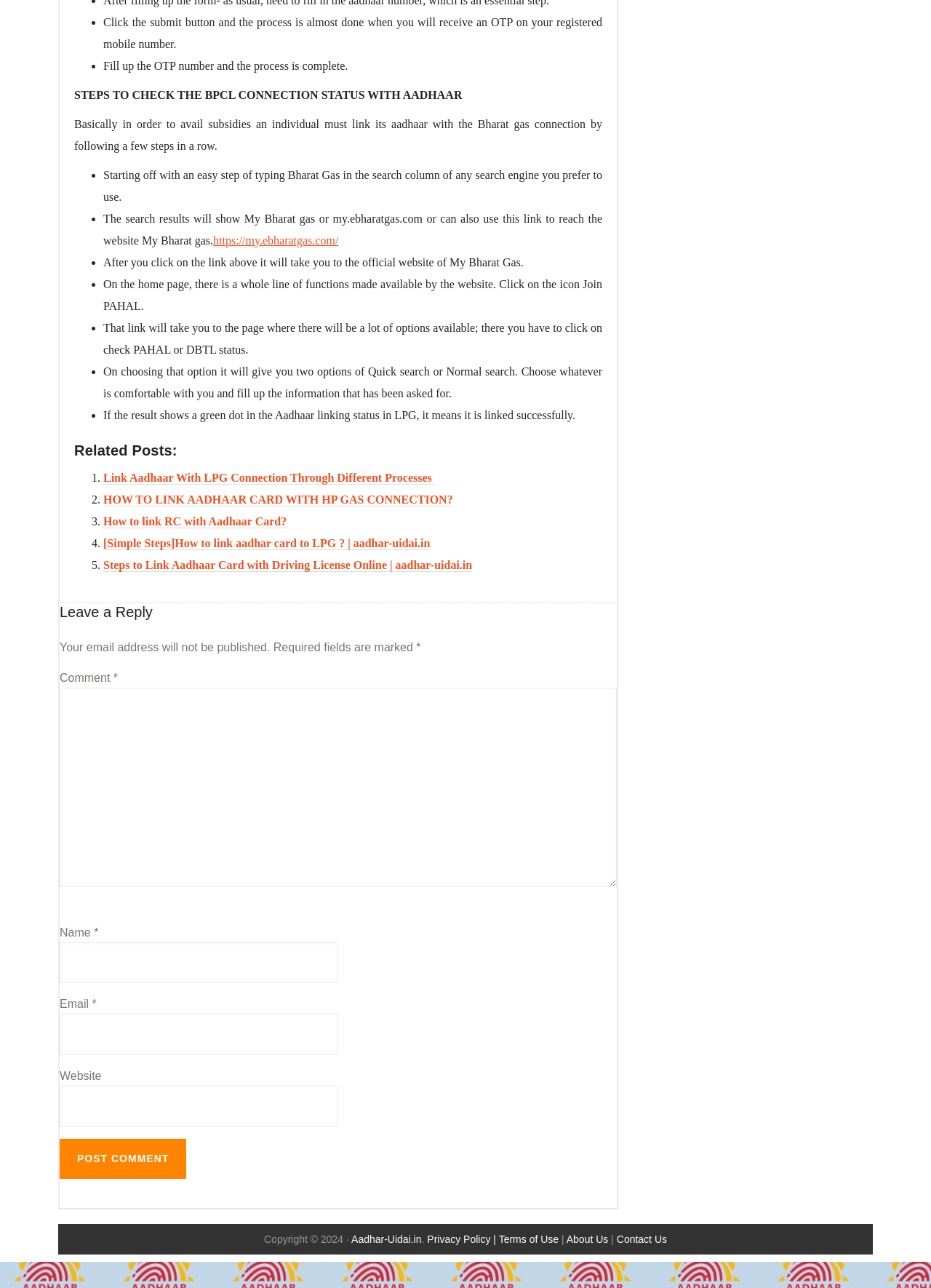Please provide the bounding box coordinates for the element that needs to be clicked to perform the instruction: "Click the link to link Aadhaar With LPG Connection Through Different Processes". The coordinates must consist of four float numbers between 0 and 1, formatted as [left, top, right, bottom].

[0.111, 0.366, 0.467, 0.376]